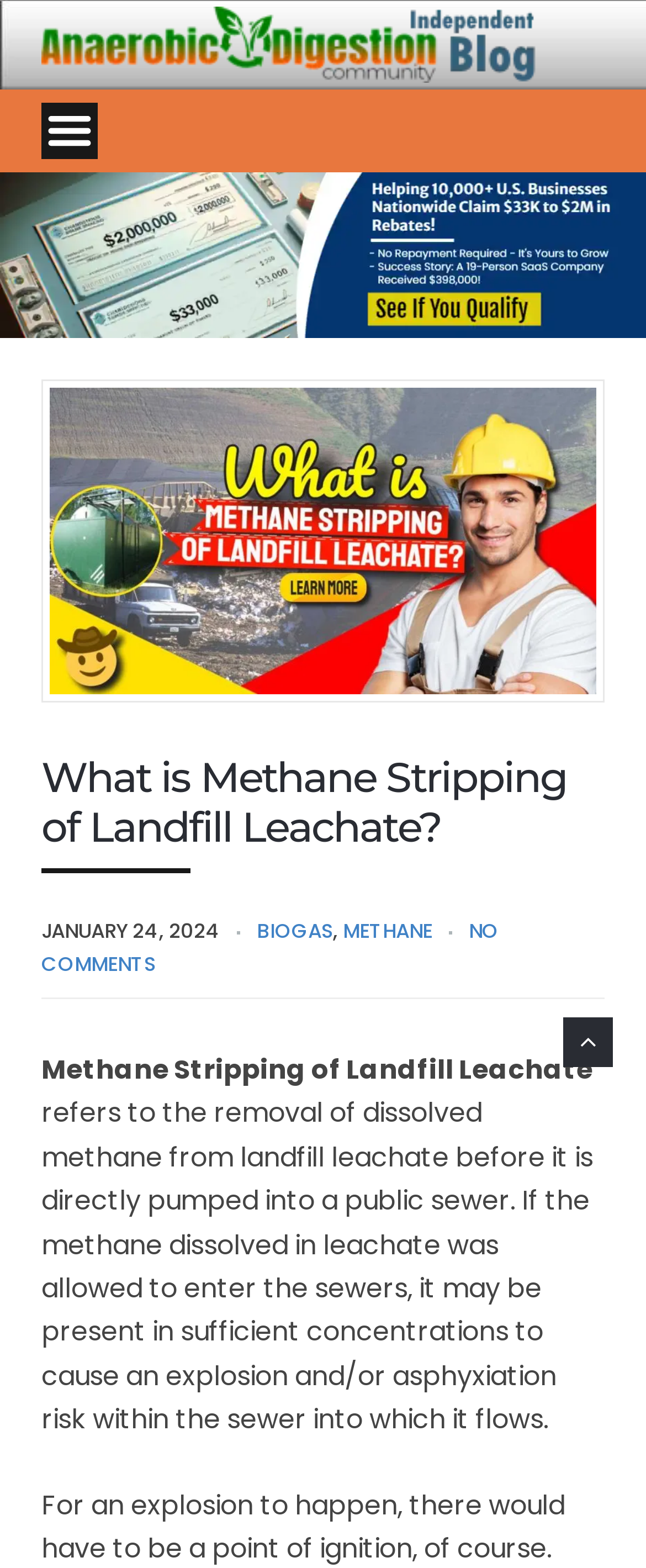Find the bounding box of the UI element described as: "alt="Anaerobic Digestion Blog - Logo"". The bounding box coordinates should be given as four float values between 0 and 1, i.e., [left, top, right, bottom].

[0.064, 0.004, 0.833, 0.053]